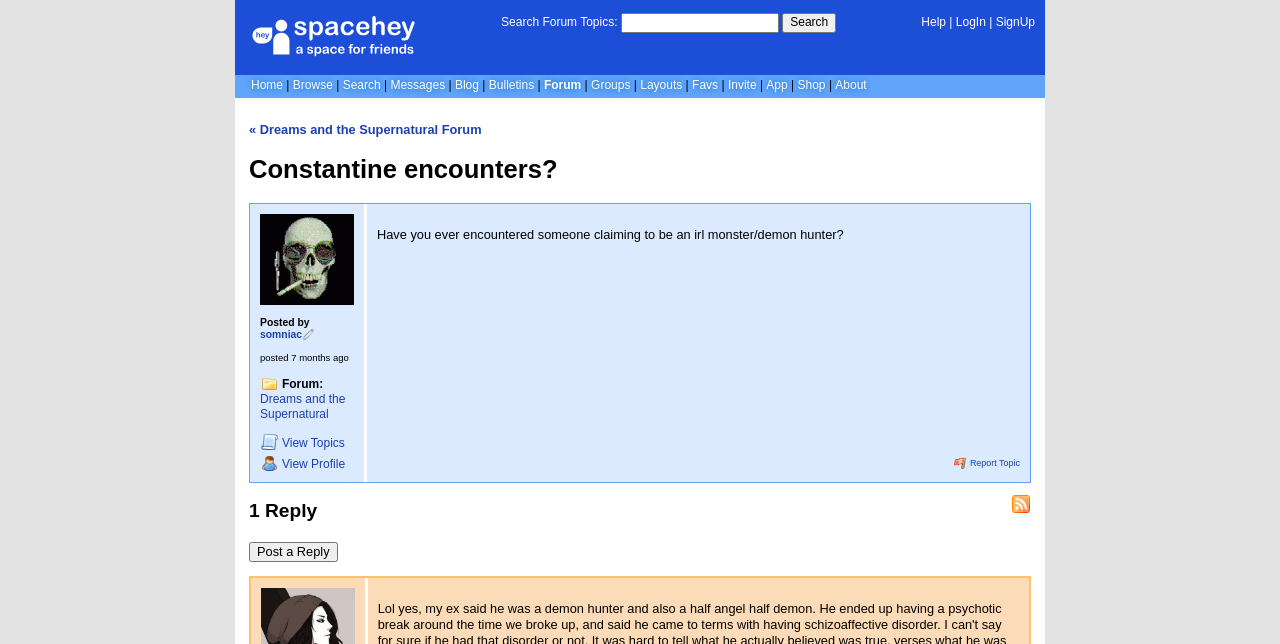Identify the bounding box for the UI element specified in this description: "laminating machine/laminator machine/lamination machine". The coordinates must be four float numbers between 0 and 1, formatted as [left, top, right, bottom].

None